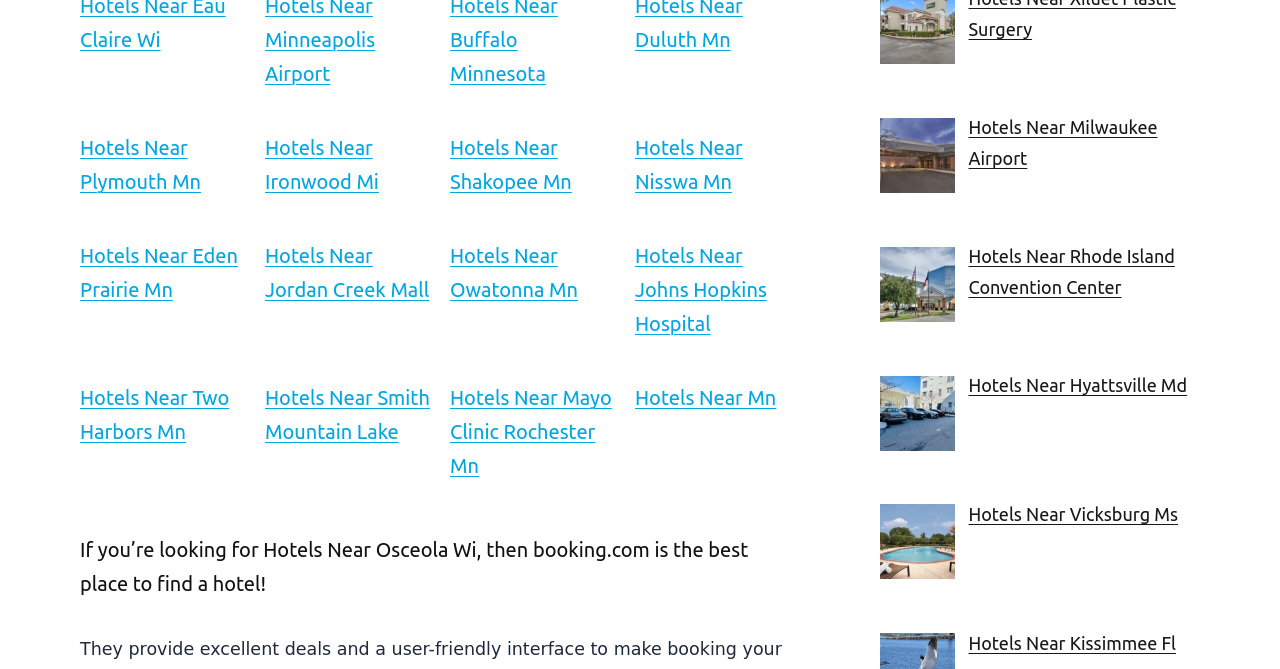Are there any images on the page?
Look at the image and provide a short answer using one word or a phrase.

Yes